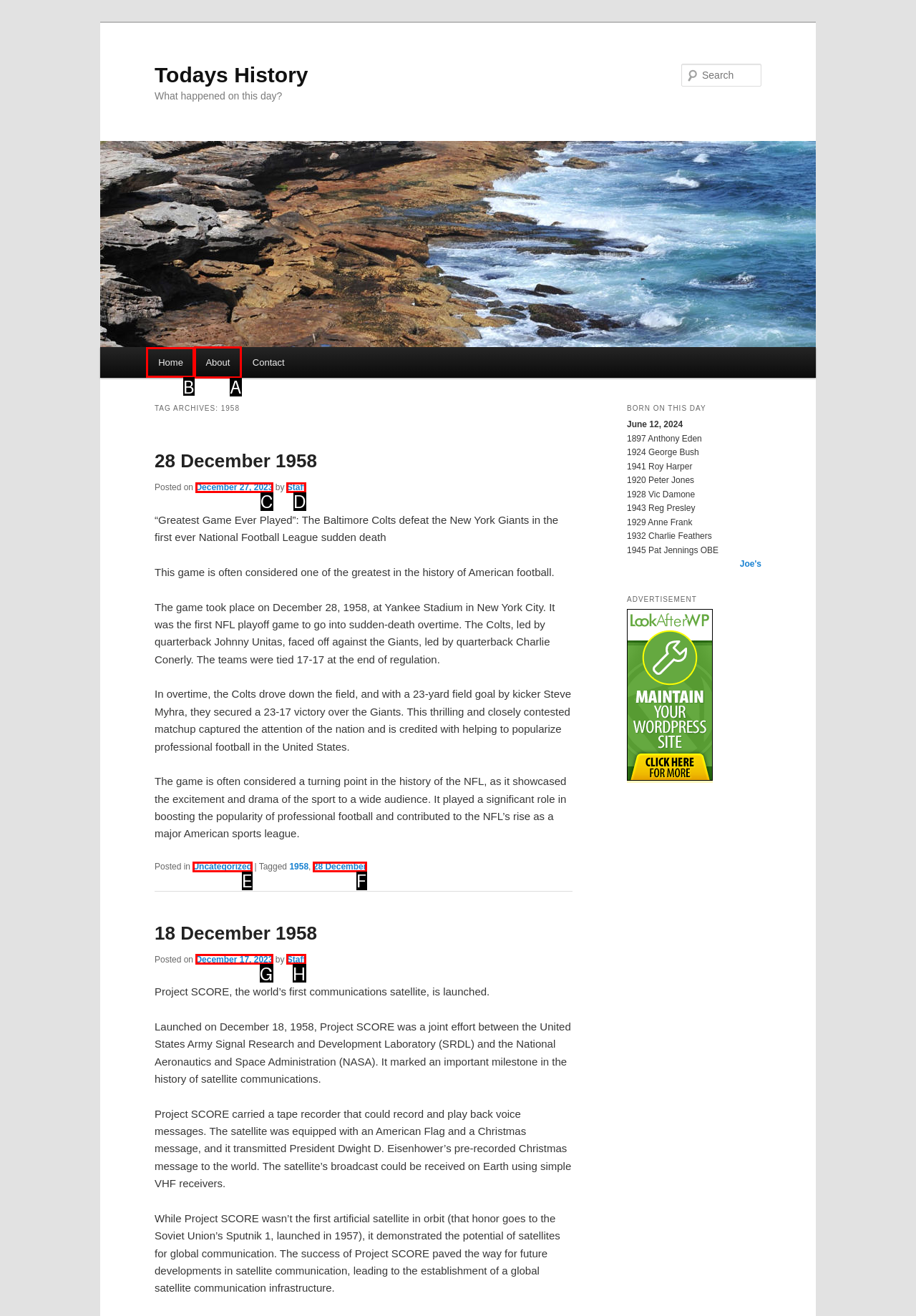Identify which HTML element to click to fulfill the following task: Go to Home page. Provide your response using the letter of the correct choice.

B